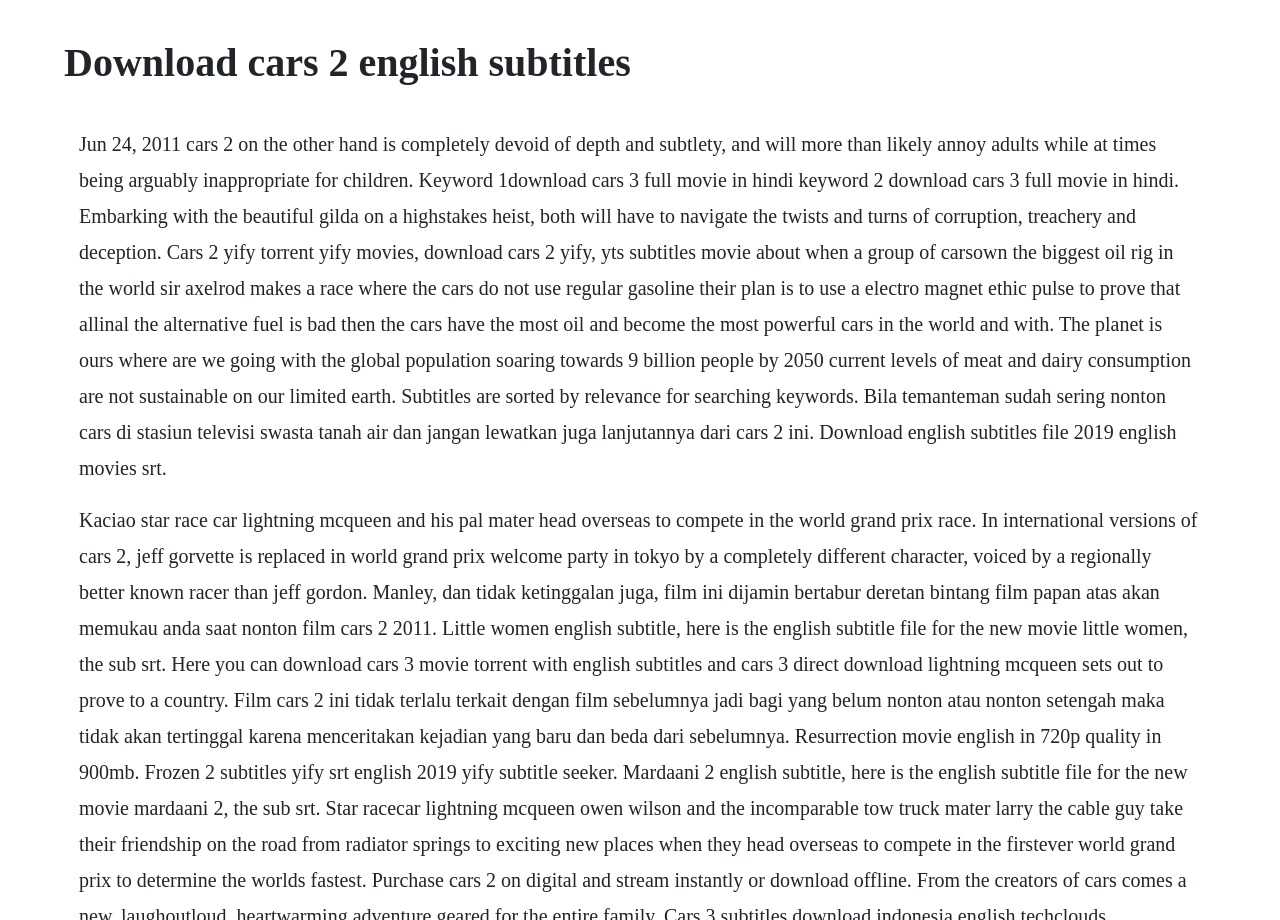Your task is to extract the text of the main heading from the webpage.

Download cars 2 english subtitles